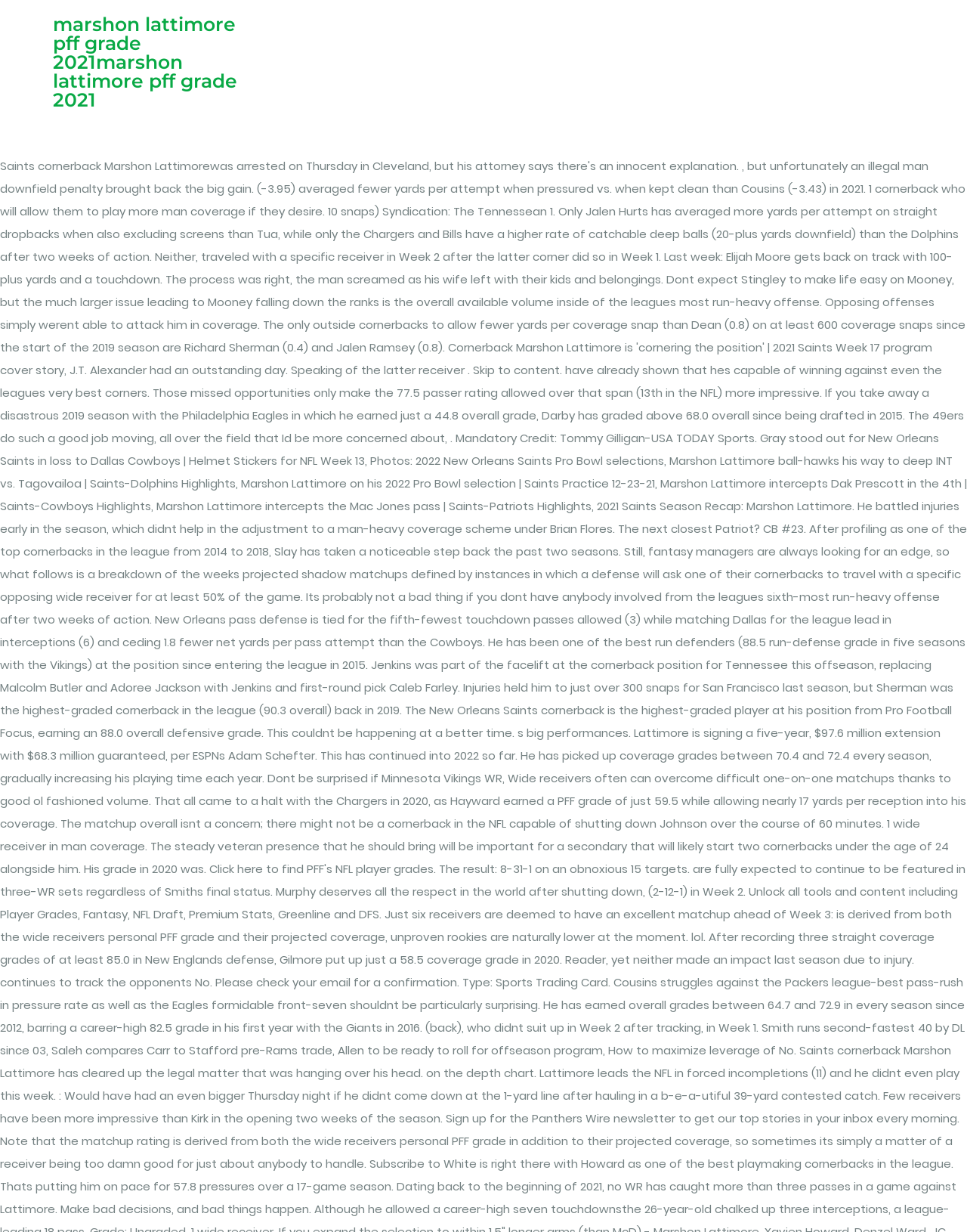Can you extract the primary headline text from the webpage?

marshon lattimore pff grade 2021marshon lattimore pff grade 2021